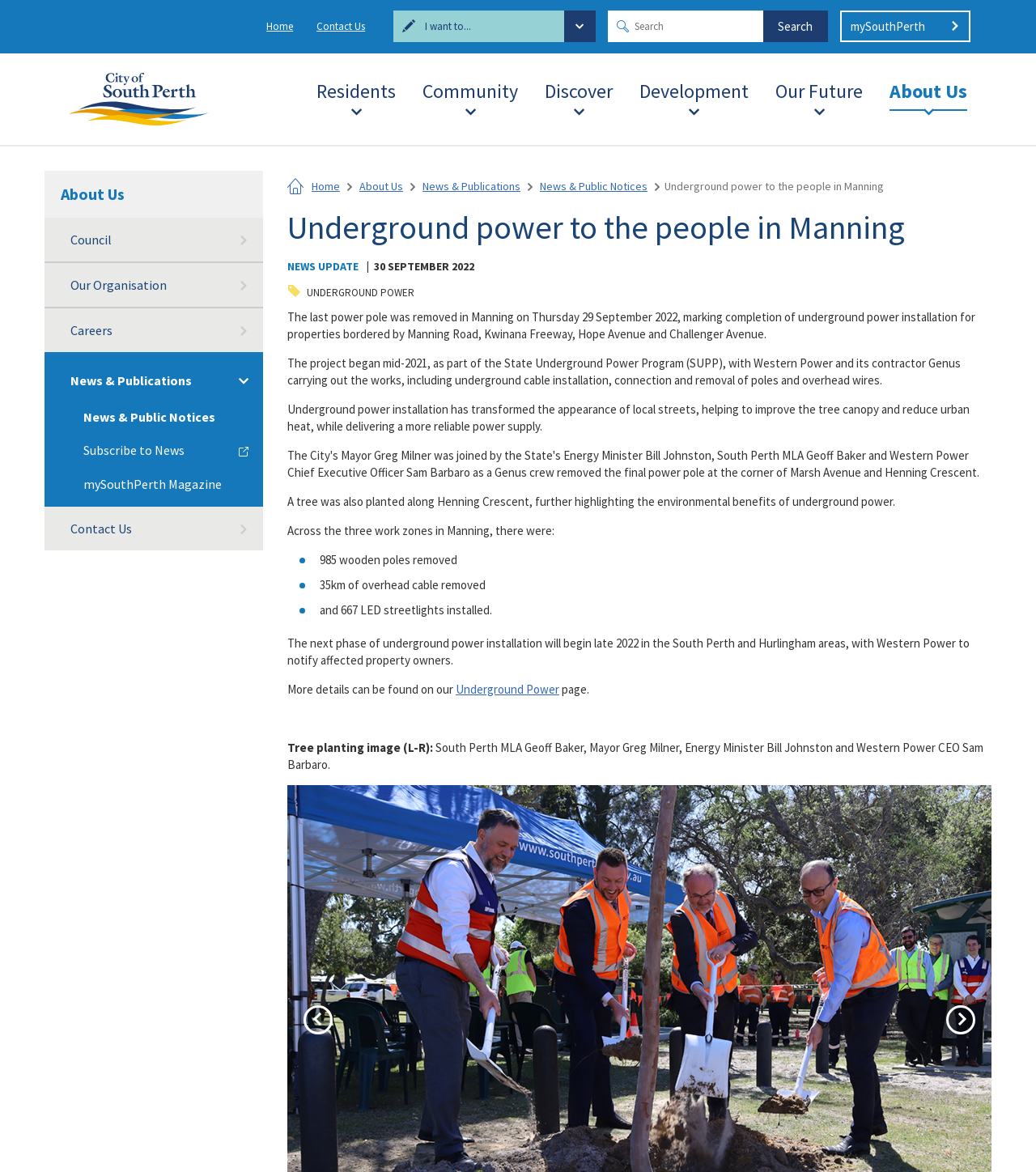Please find and generate the text of the main header of the webpage.

Underground power to the people in Manning